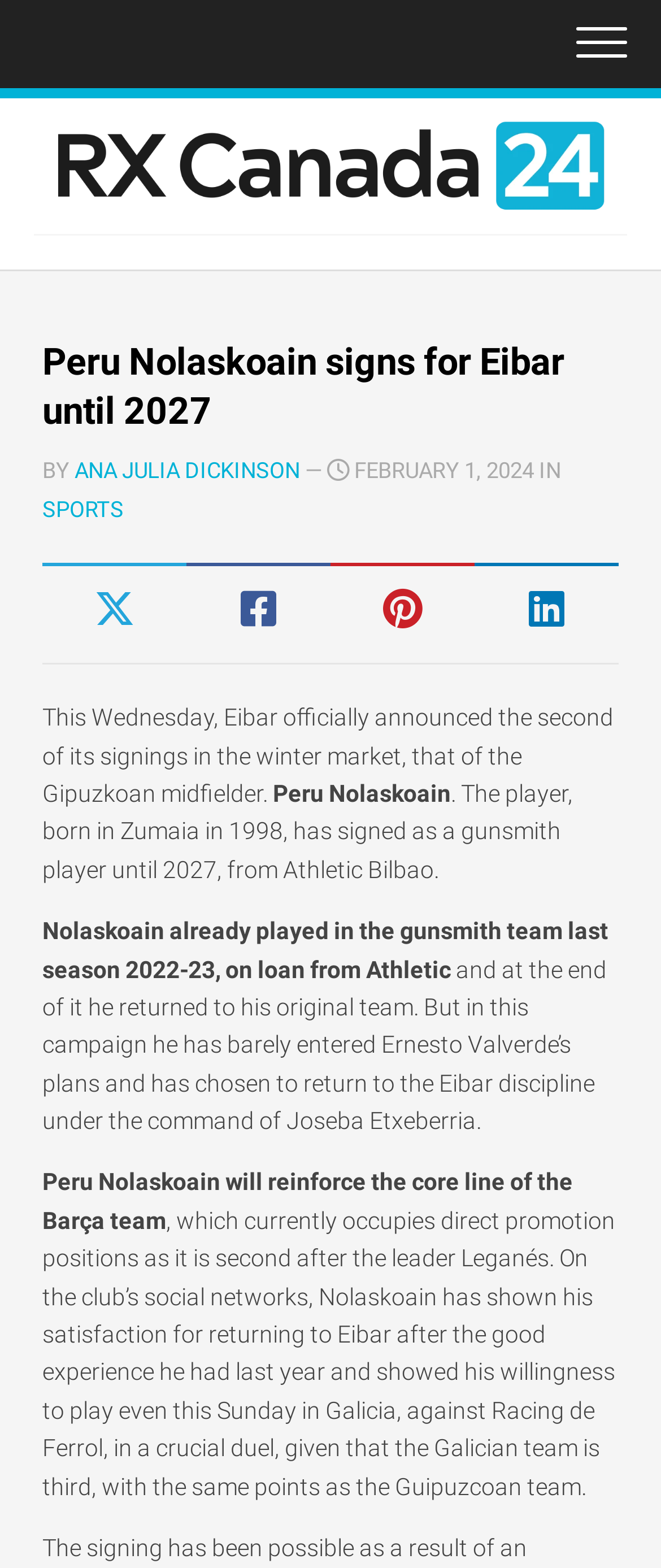What is the name of the player signing for Eibar?
Answer the question with a single word or phrase, referring to the image.

Peru Nolaskoain